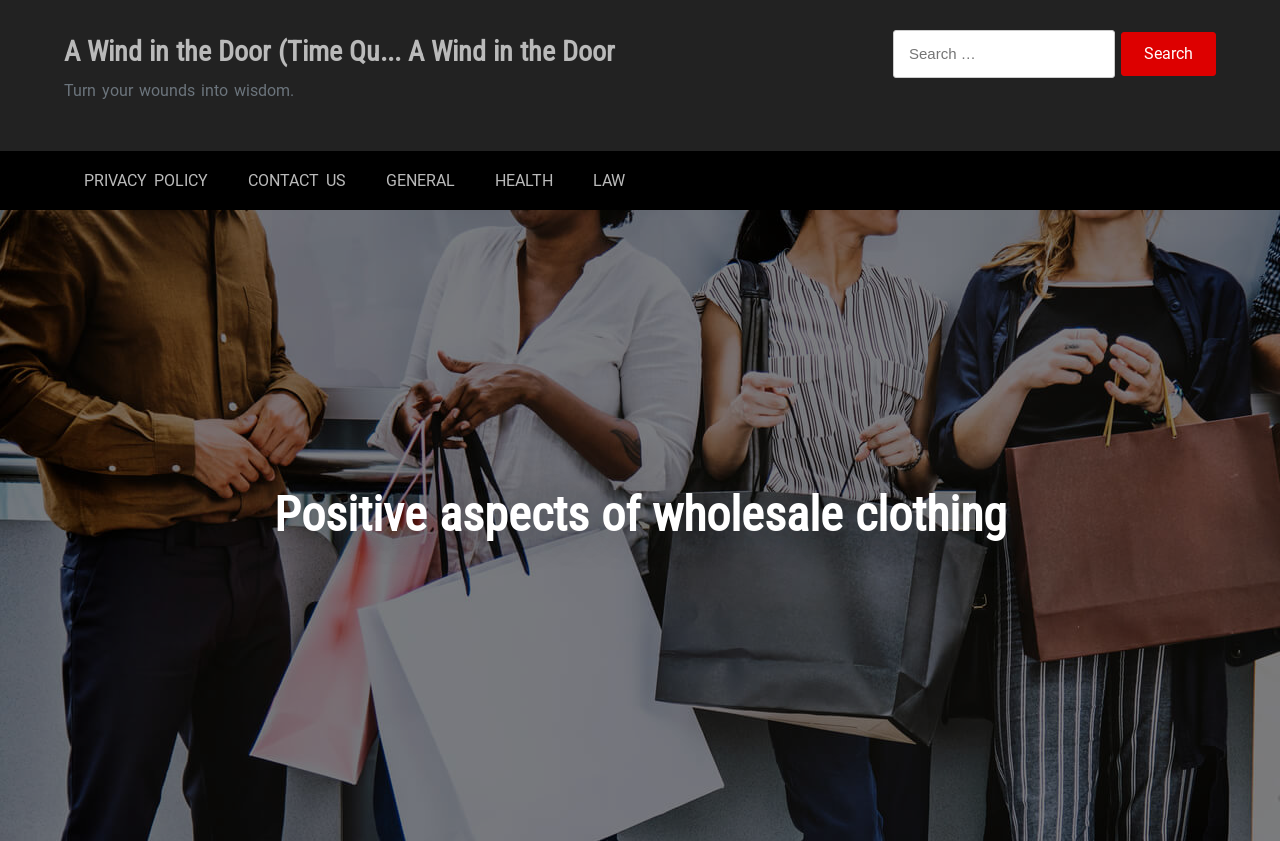Identify the coordinates of the bounding box for the element described below: "Funders information". Return the coordinates as four float numbers between 0 and 1: [left, top, right, bottom].

None